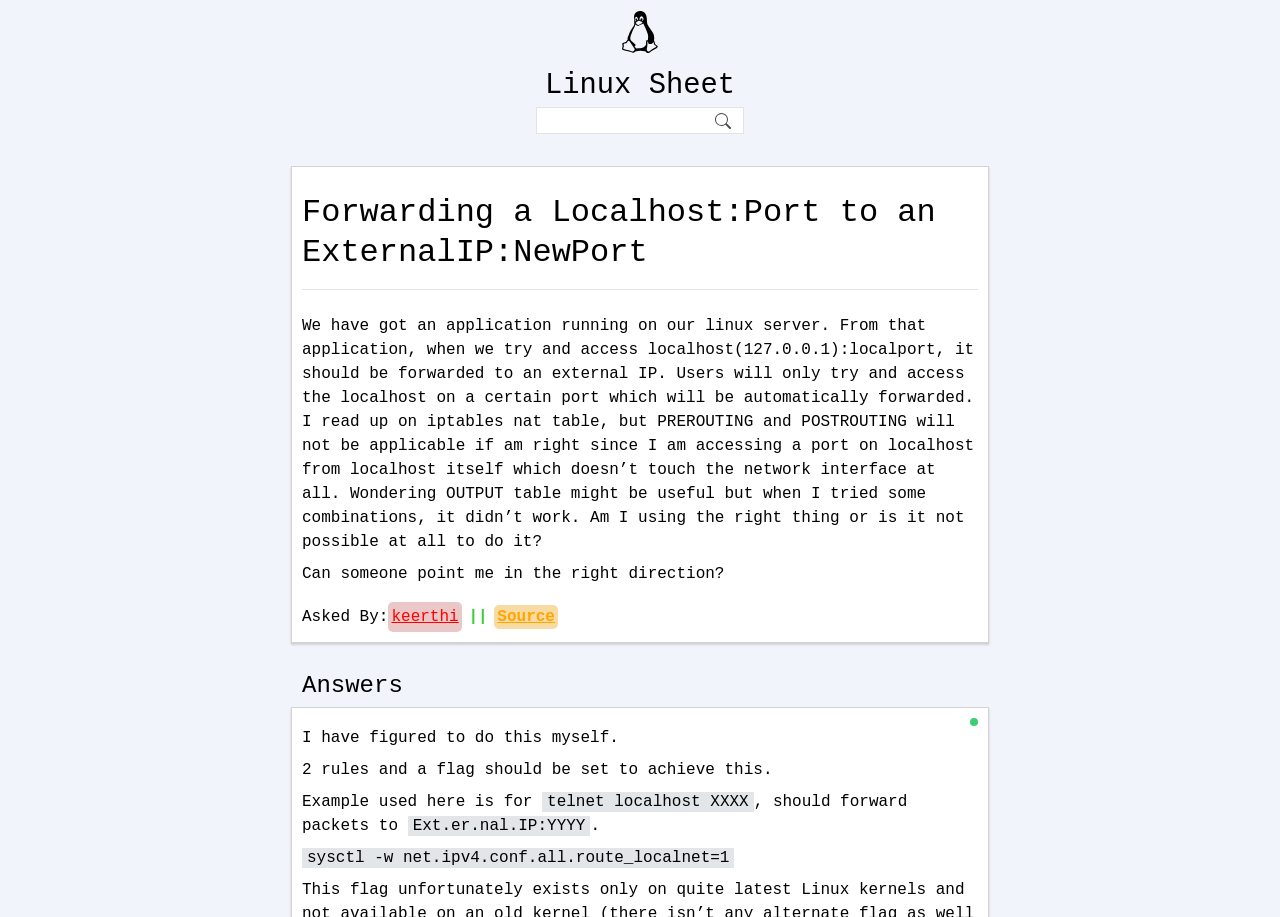Using the webpage screenshot, locate the HTML element that fits the following description and provide its bounding box: "Source".

[0.387, 0.657, 0.436, 0.684]